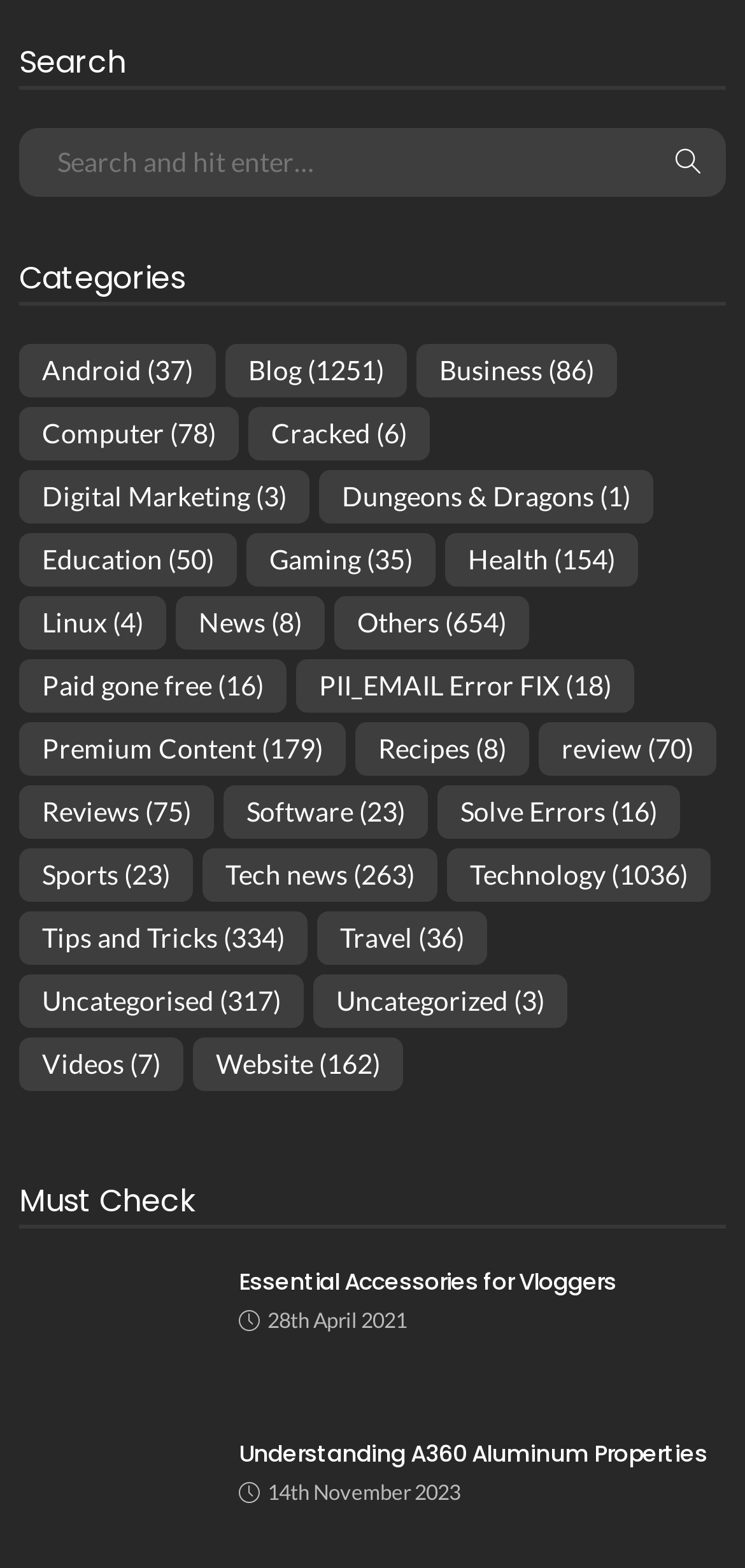Given the element description, predict the bounding box coordinates in the format (top-left x, top-left y, bottom-right x, bottom-right y), using floating point numbers between 0 and 1: Prev

None